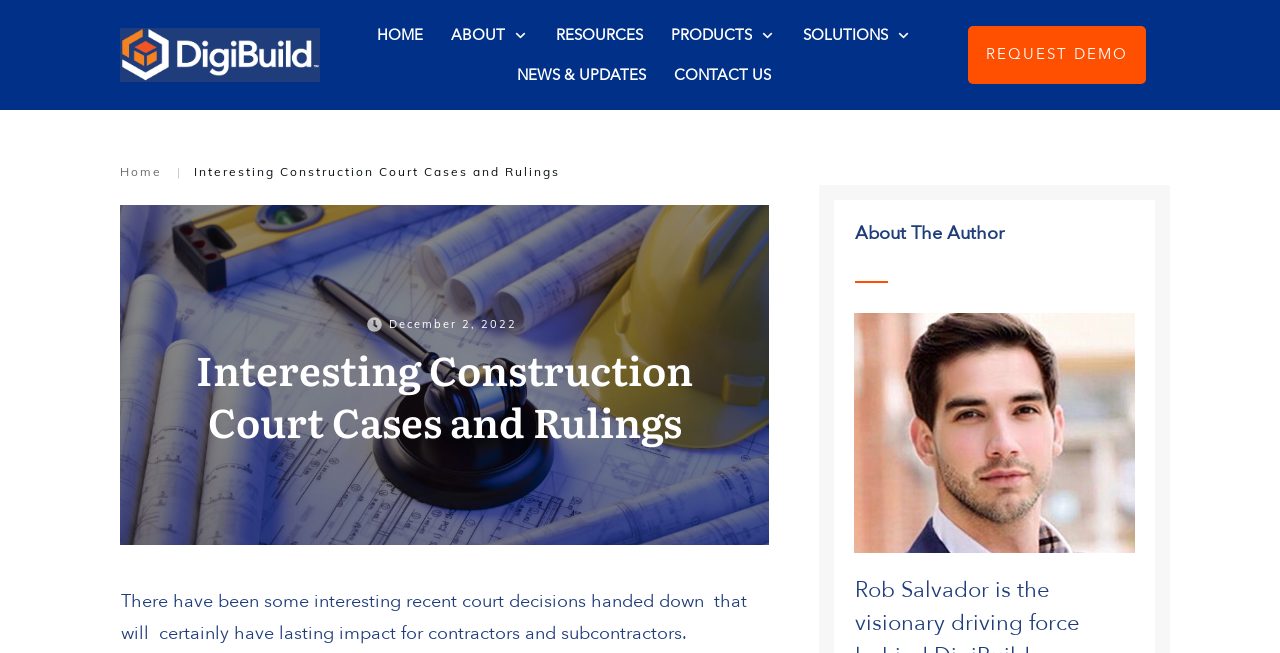How many images are on the top navigation bar?
Look at the image and answer with only one word or phrase.

3